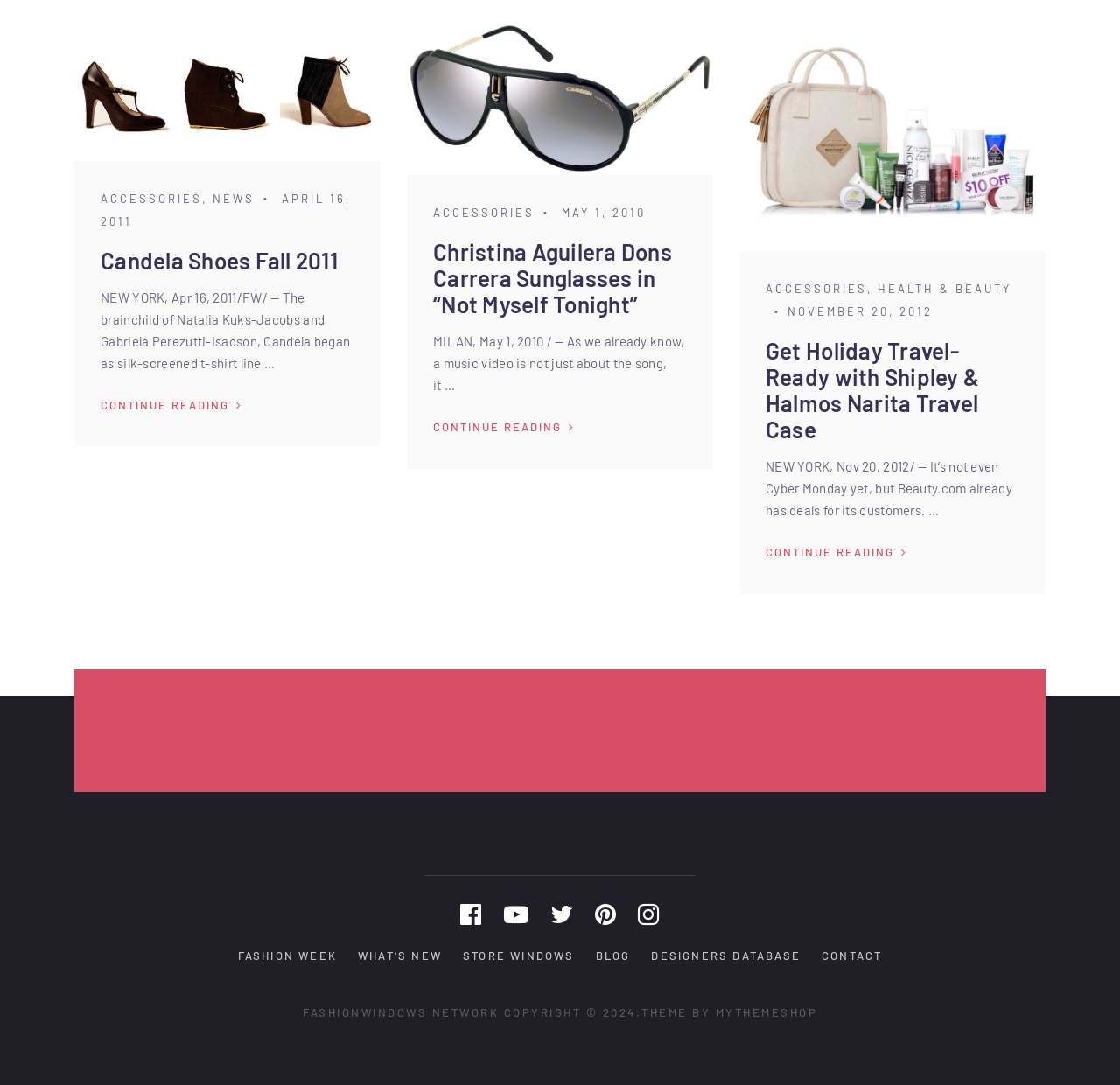Please determine the bounding box coordinates of the clickable area required to carry out the following instruction: "View accessories". The coordinates must be four float numbers between 0 and 1, represented as [left, top, right, bottom].

[0.09, 0.177, 0.18, 0.19]